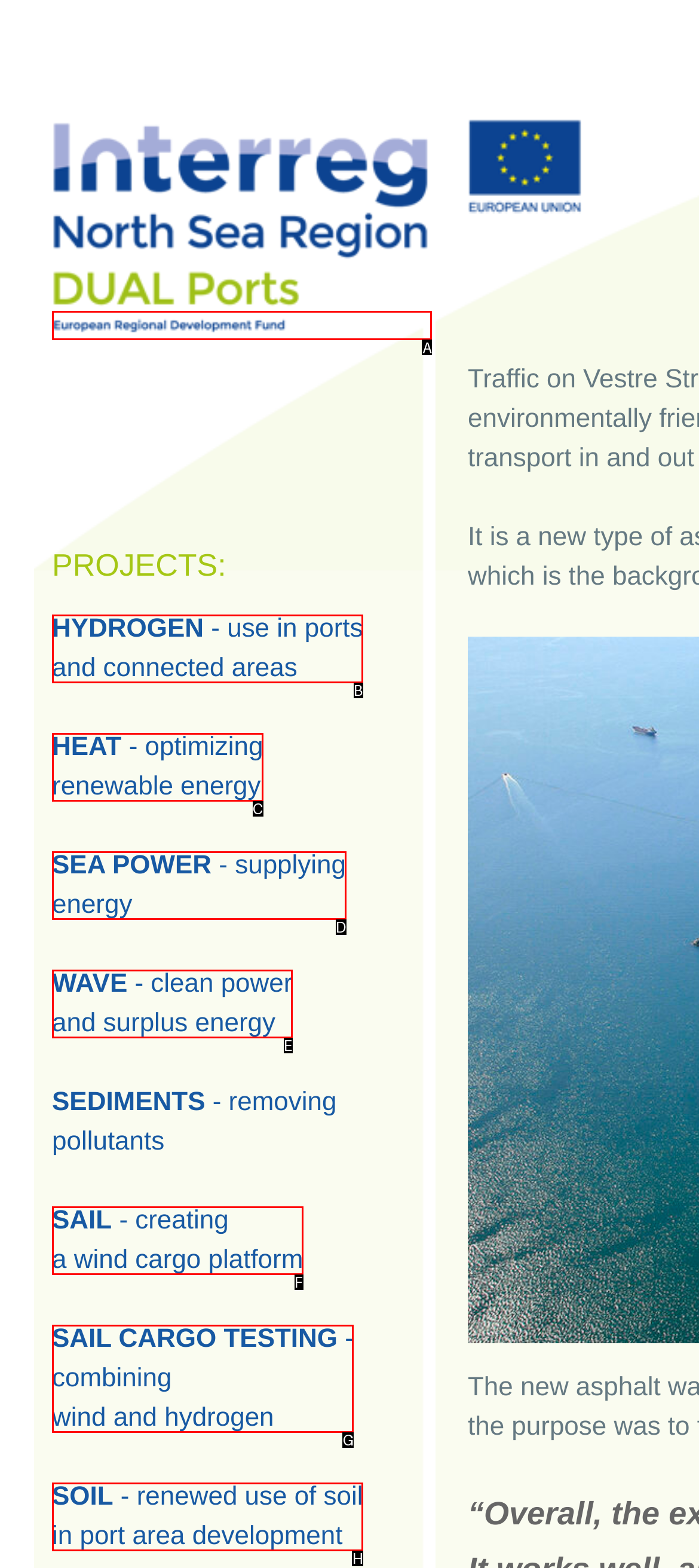Determine which option aligns with the description: SEA POWER - supplying energy. Provide the letter of the chosen option directly.

D